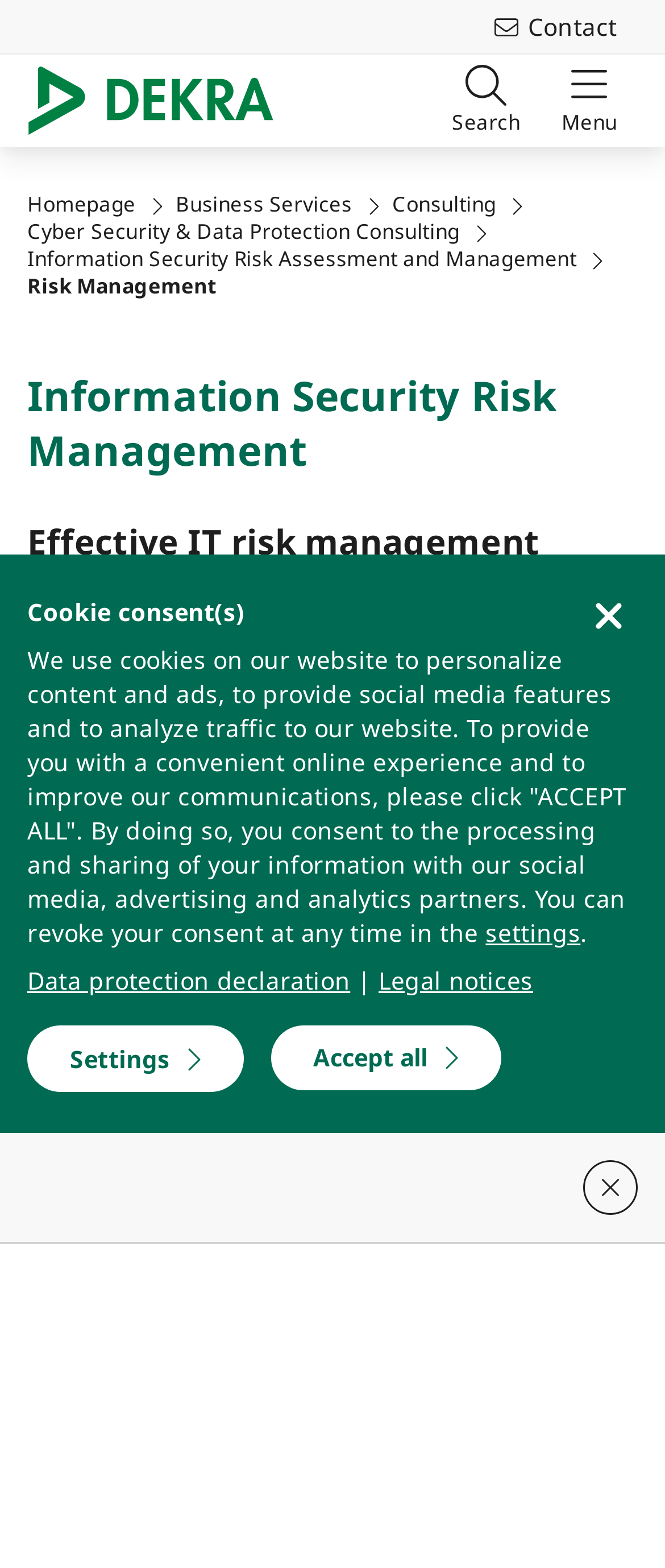Please find the bounding box coordinates of the section that needs to be clicked to achieve this instruction: "Search for something".

[0.649, 0.035, 0.813, 0.094]